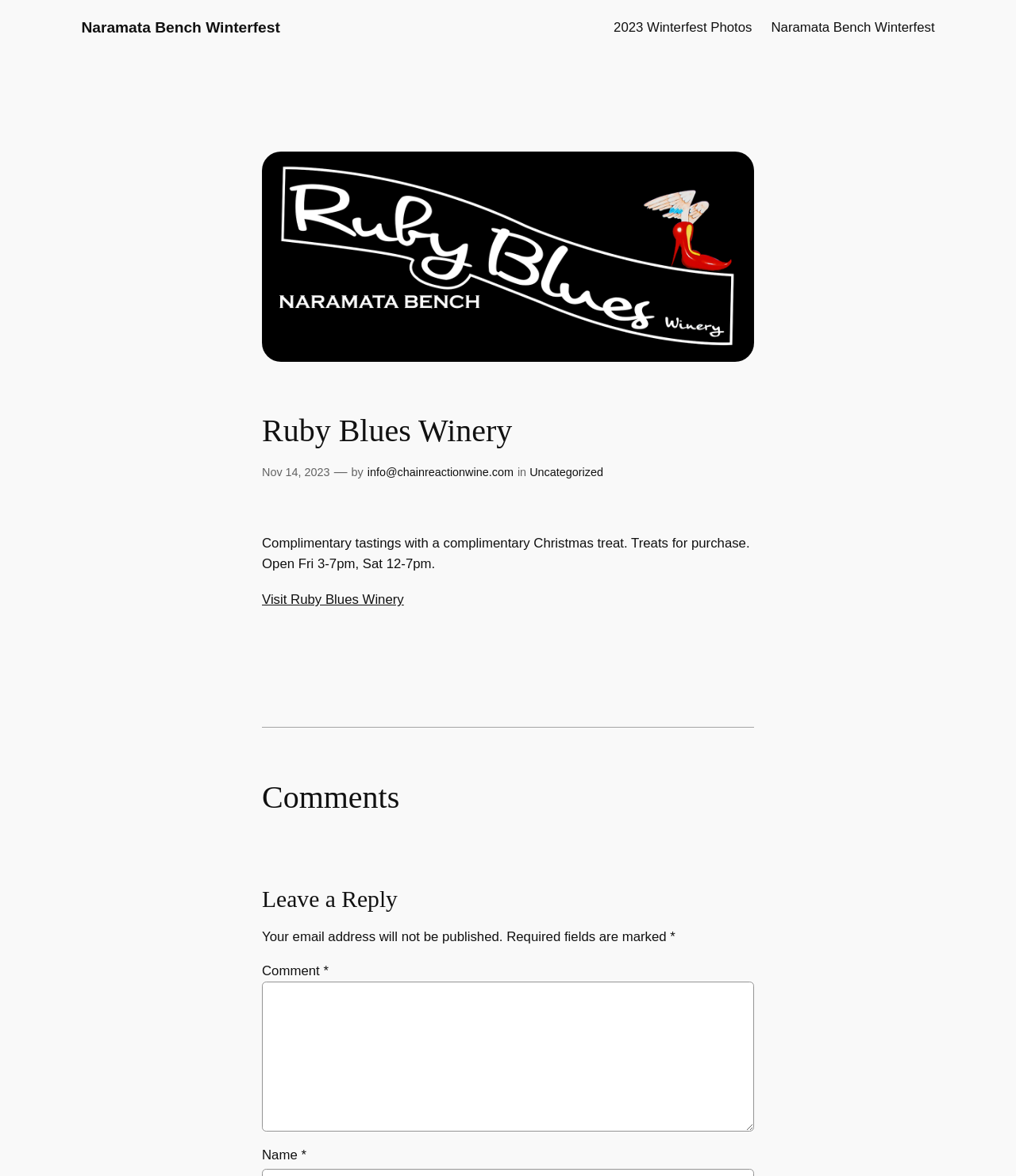What is the email address to contact for more information?
Look at the image and provide a short answer using one word or a phrase.

info@chainreactionwine.com